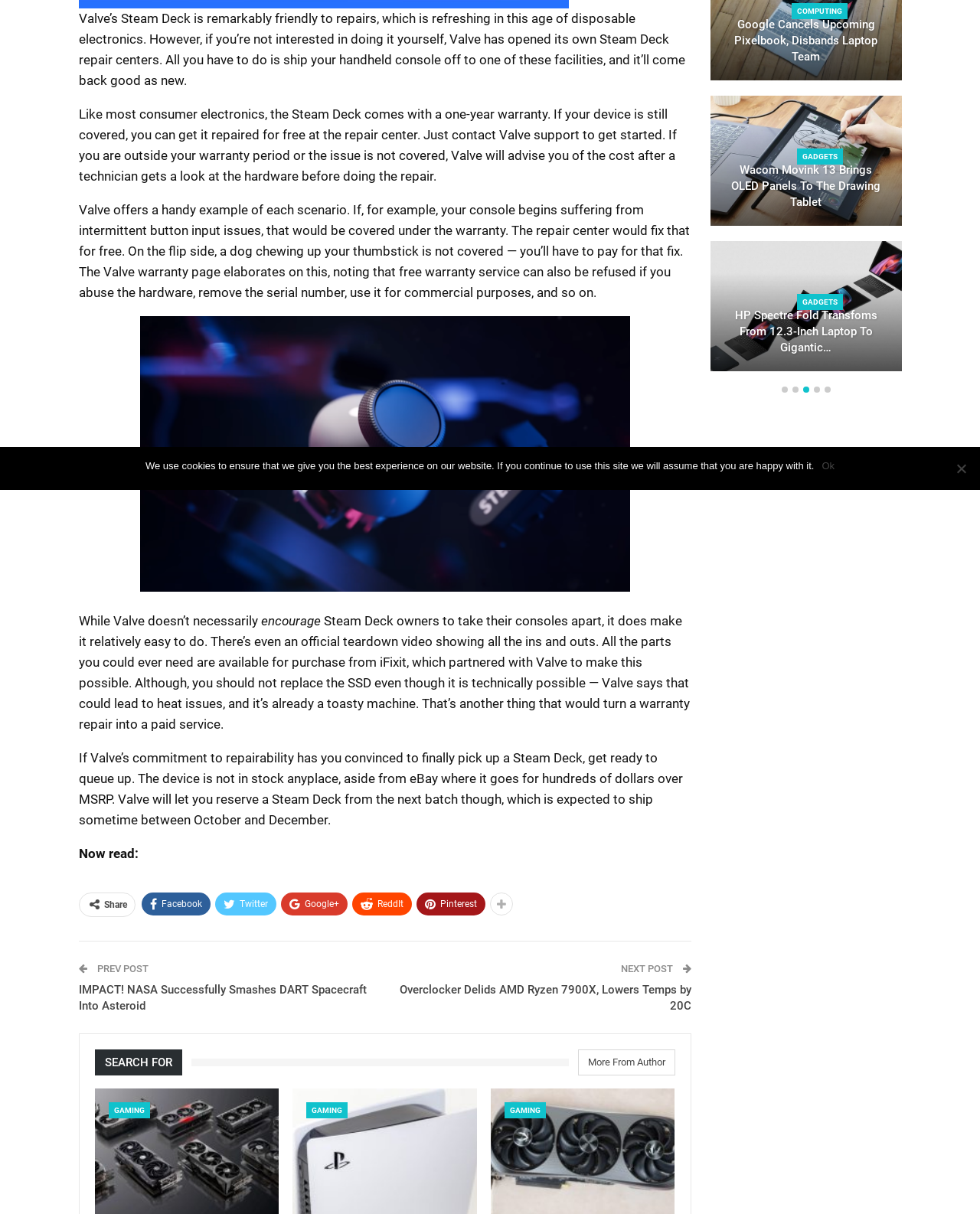Find the bounding box coordinates for the UI element that matches this description: "Gadgets".

[0.383, 0.003, 0.43, 0.016]